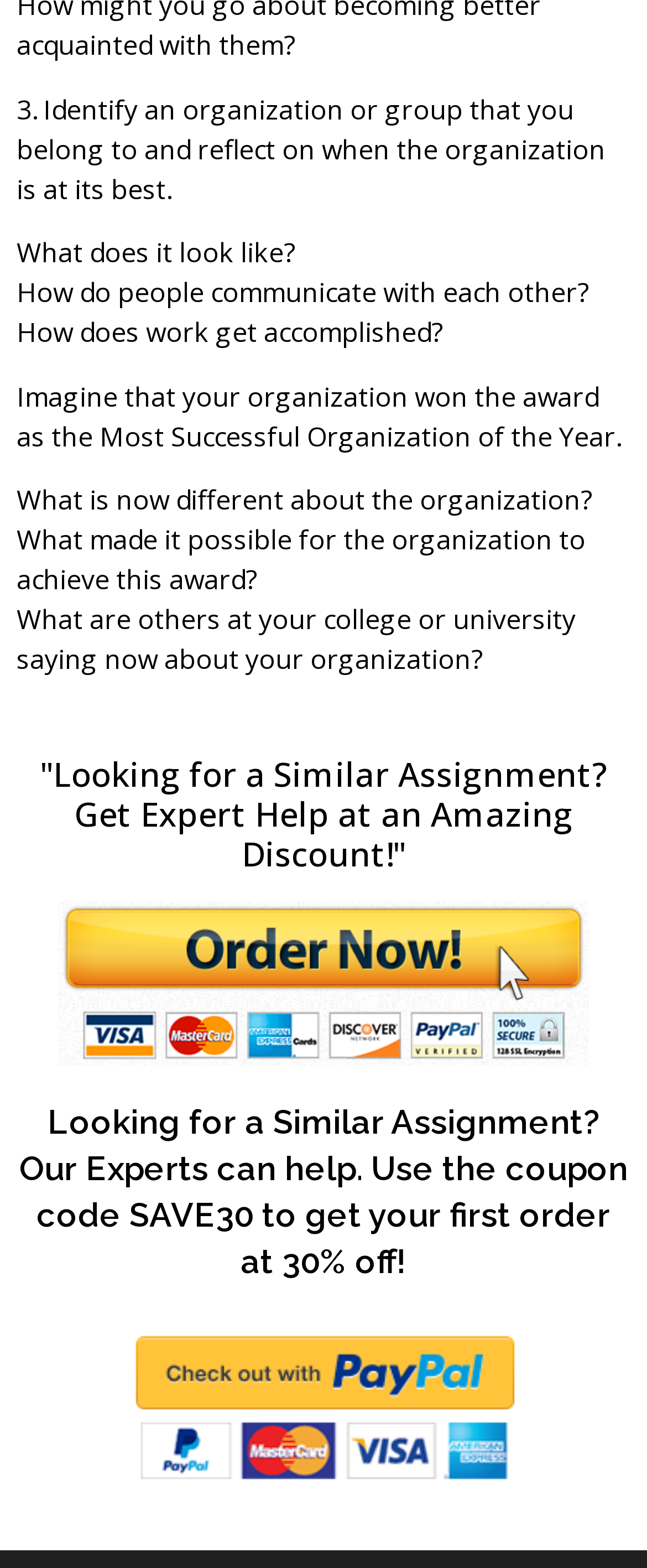What is the award being referred to?
Kindly offer a detailed explanation using the data available in the image.

The webpage mentions 'Imagine that your organization won the award as the Most Successful Organization of the Year', so the award being referred to is the Most Successful Organization of the Year award.